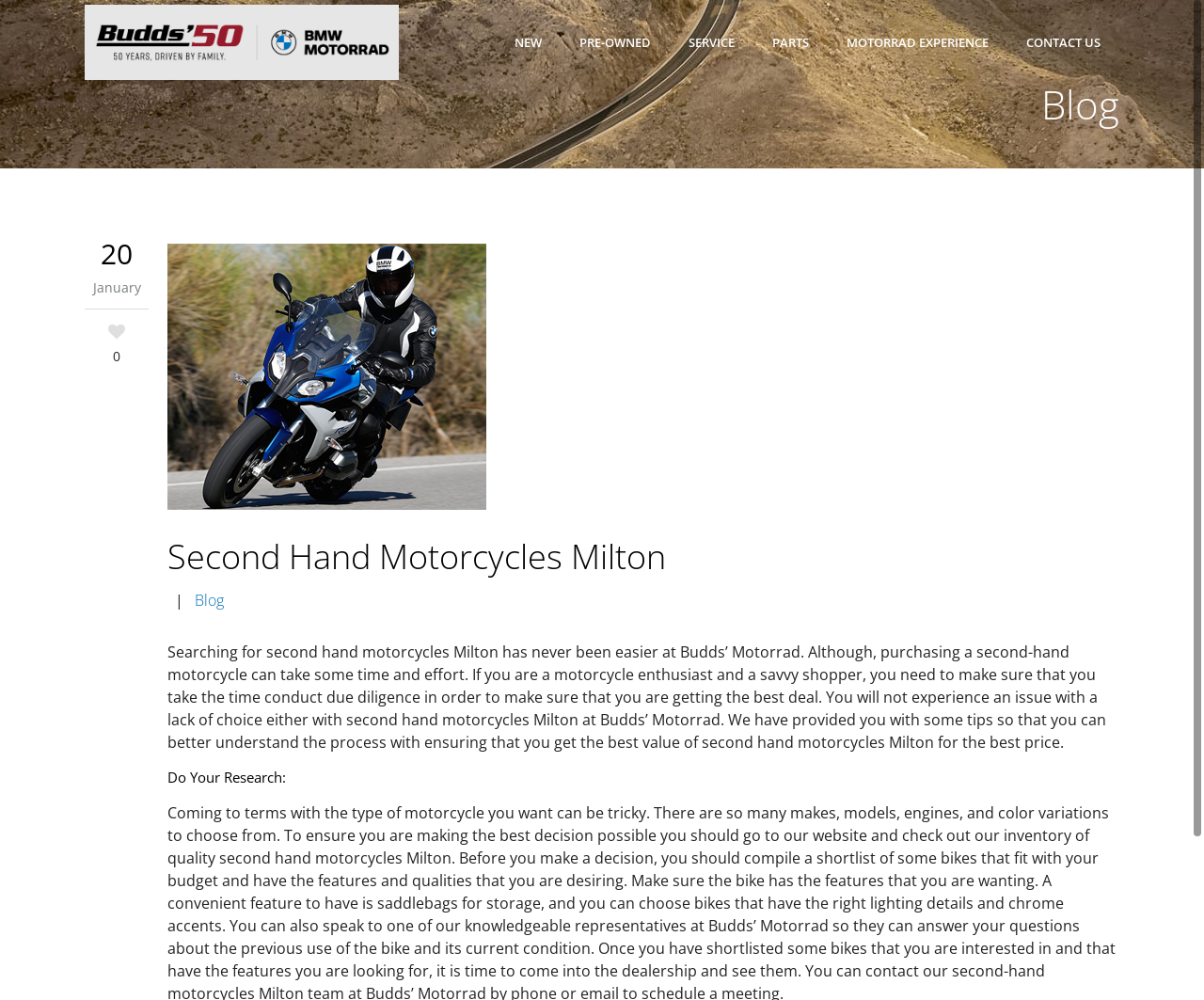Please pinpoint the bounding box coordinates for the region I should click to adhere to this instruction: "View Second Hand Motorcycles".

[0.139, 0.244, 0.93, 0.515]